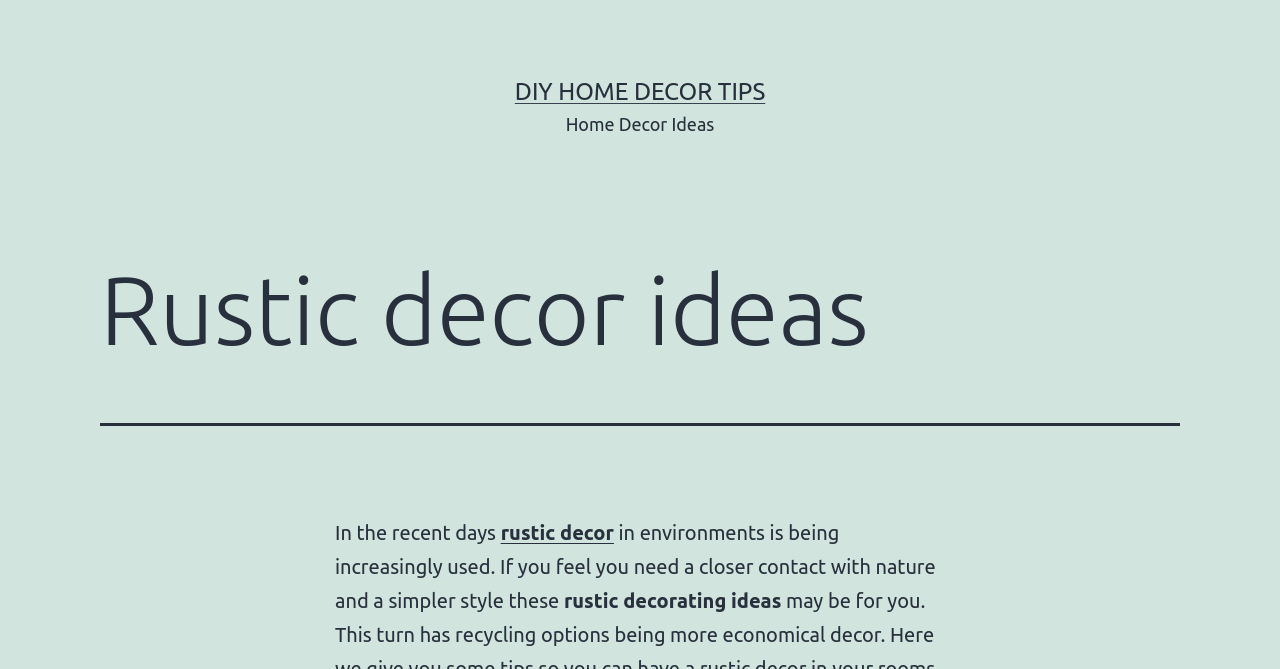Where is the link 'DIY HOME DECOR TIPS' located?
Analyze the image and provide a thorough answer to the question.

Based on the bounding box coordinates [0.402, 0.117, 0.598, 0.157] of the link 'DIY HOME DECOR TIPS', it can be determined that the link is located at the top middle of the webpage.